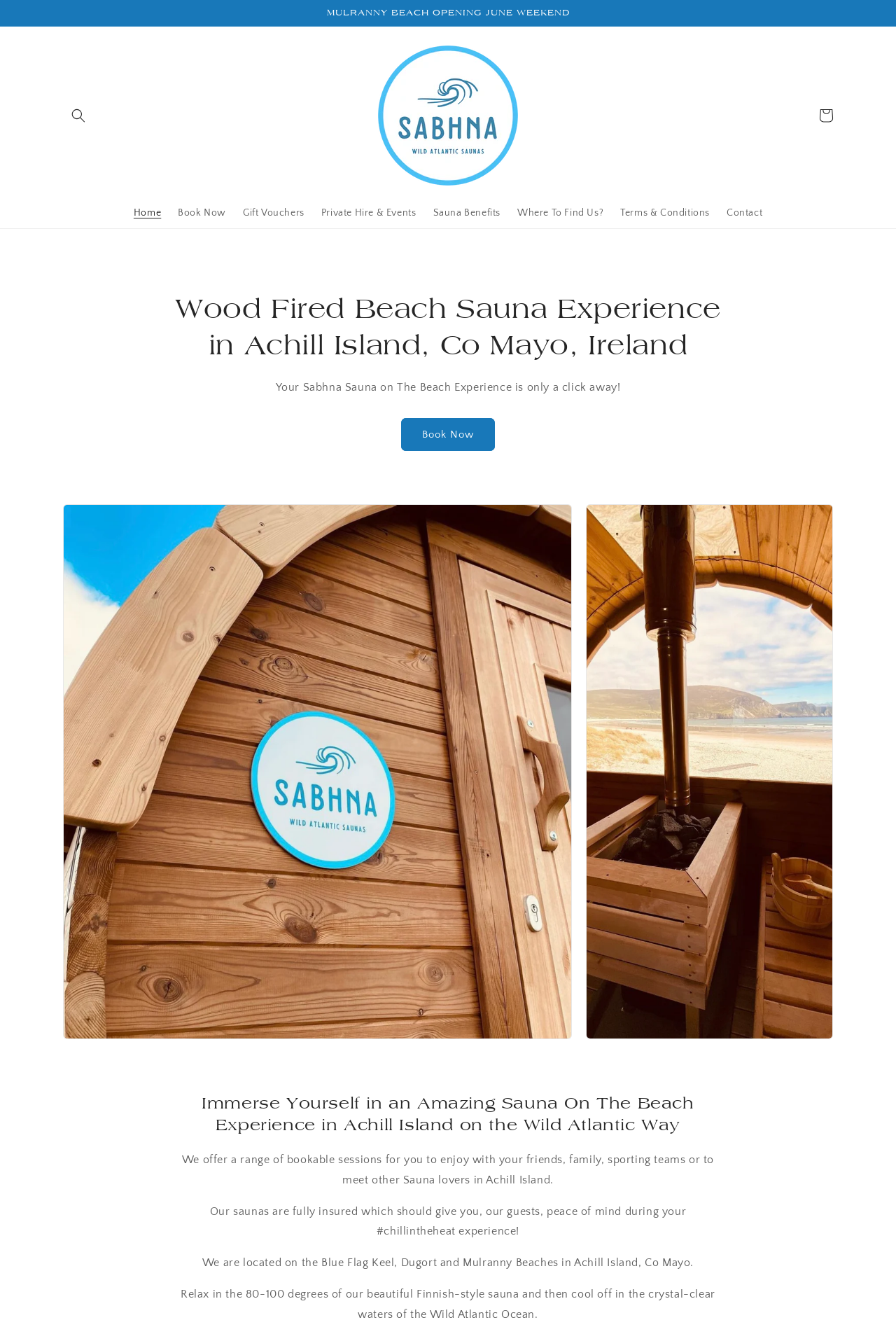Could you find the bounding box coordinates of the clickable area to complete this instruction: "Contact Us"?

[0.802, 0.149, 0.86, 0.171]